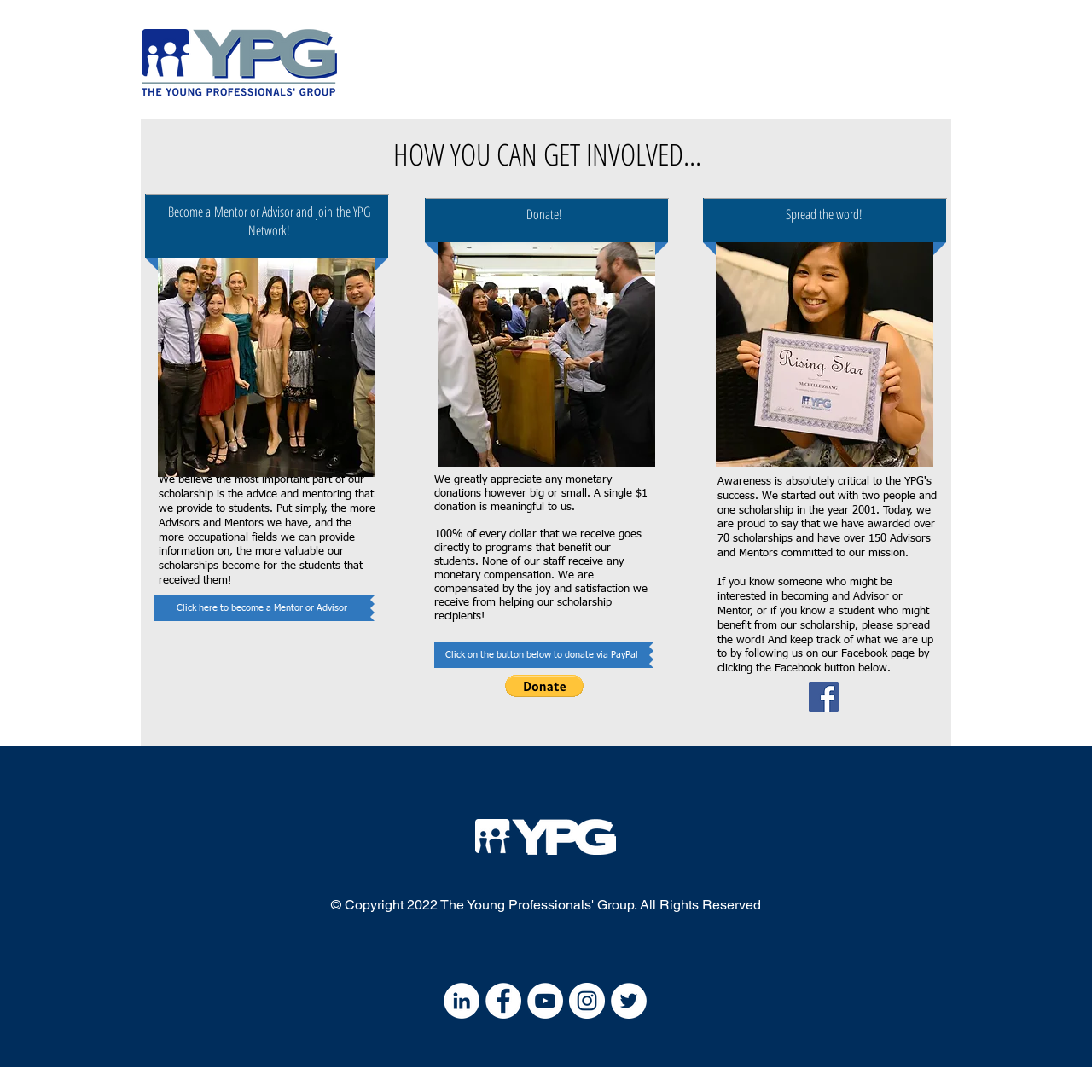Determine the bounding box coordinates for the area that needs to be clicked to fulfill this task: "Click to view more about the YPG Gala & Fundraiser". The coordinates must be given as four float numbers between 0 and 1, i.e., [left, top, right, bottom].

[0.401, 0.212, 0.6, 0.427]